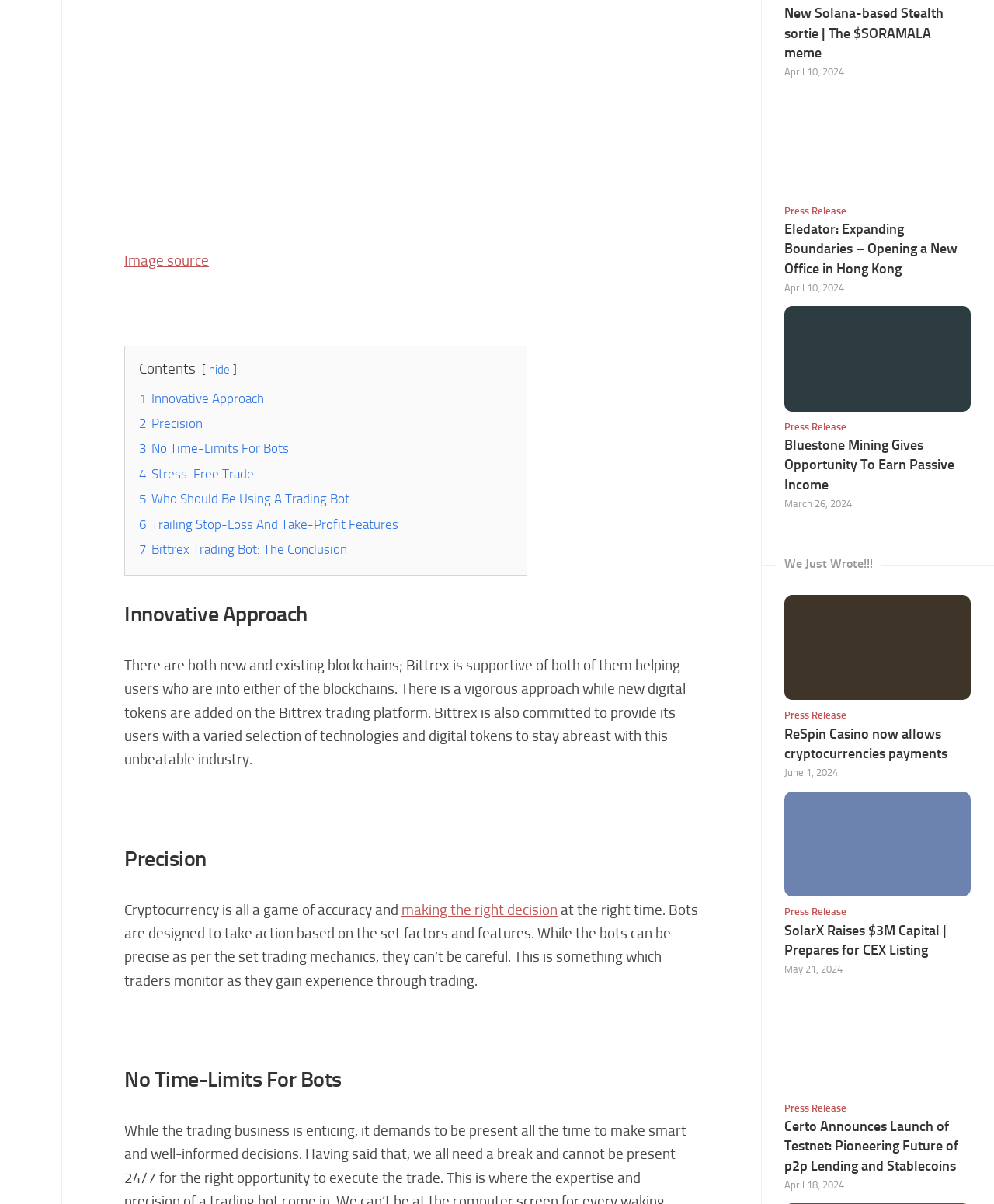Using the provided element description: "4 Stress-Free Trade", determine the bounding box coordinates of the corresponding UI element in the screenshot.

[0.14, 0.387, 0.255, 0.4]